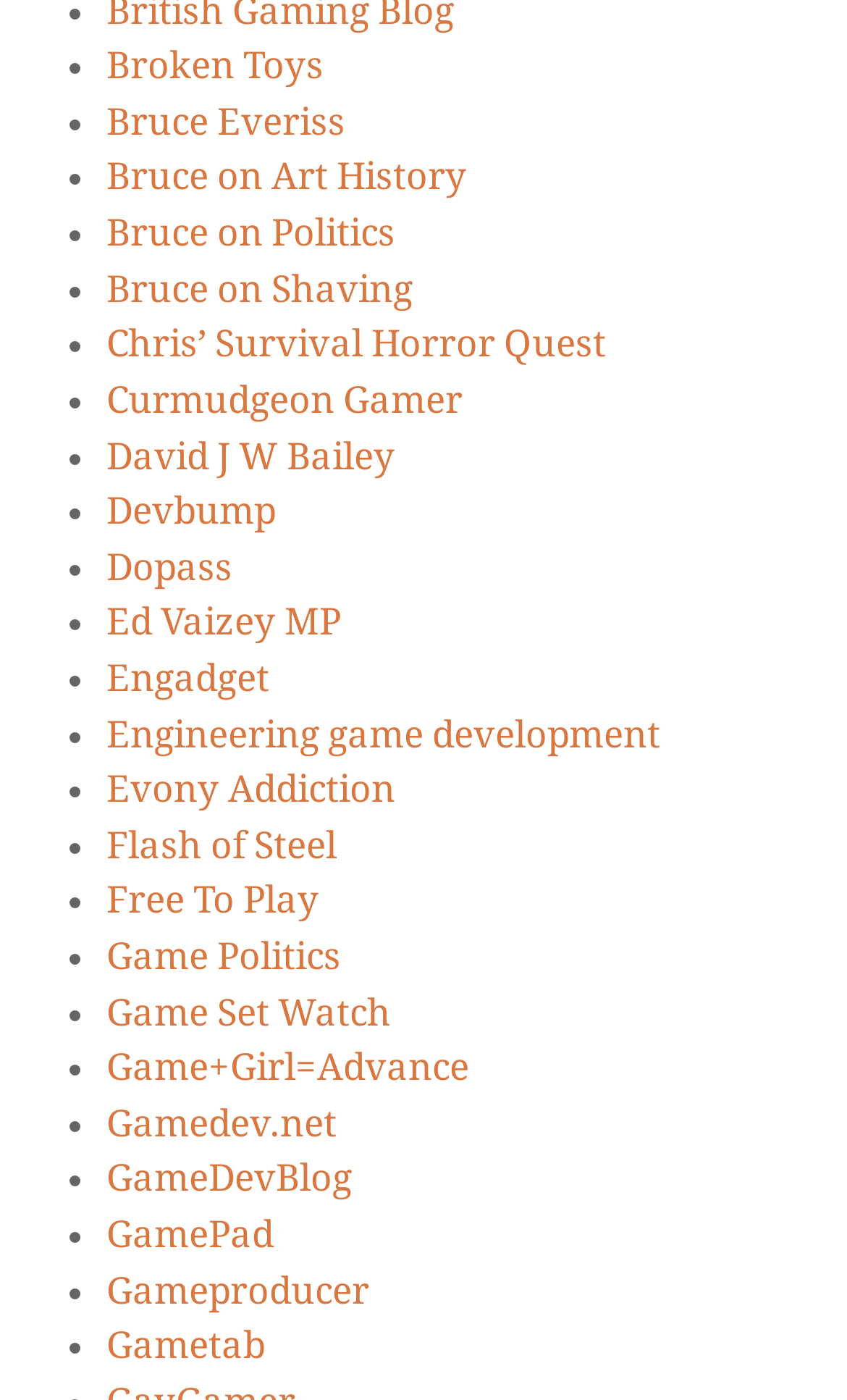Provide the bounding box coordinates of the HTML element this sentence describes: "Bruce on Shaving". The bounding box coordinates consist of four float numbers between 0 and 1, i.e., [left, top, right, bottom].

[0.126, 0.19, 0.487, 0.221]